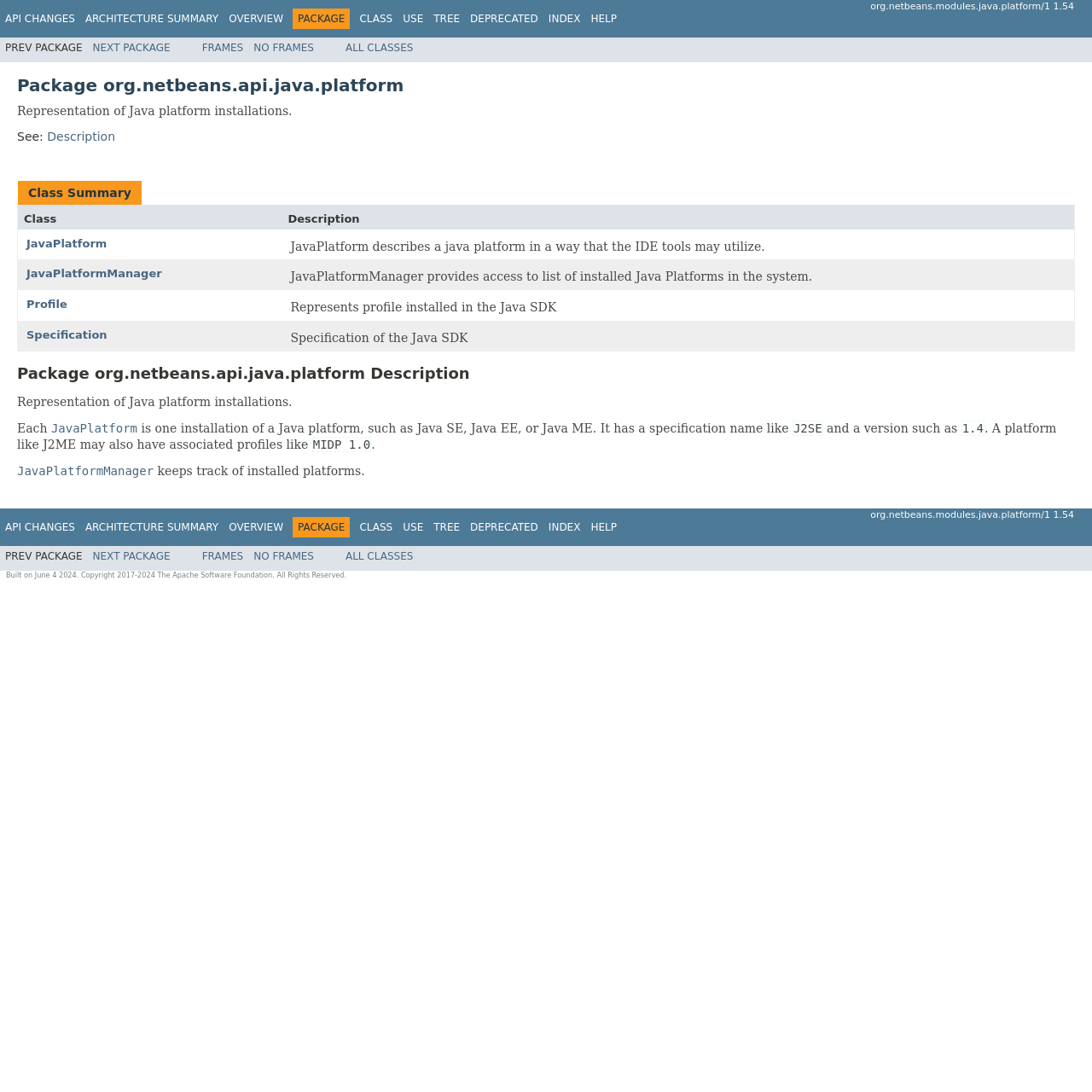Using the element description: "All Classes", determine the bounding box coordinates for the specified UI element. The coordinates should be four float numbers between 0 and 1, [left, top, right, bottom].

[0.316, 0.504, 0.378, 0.515]